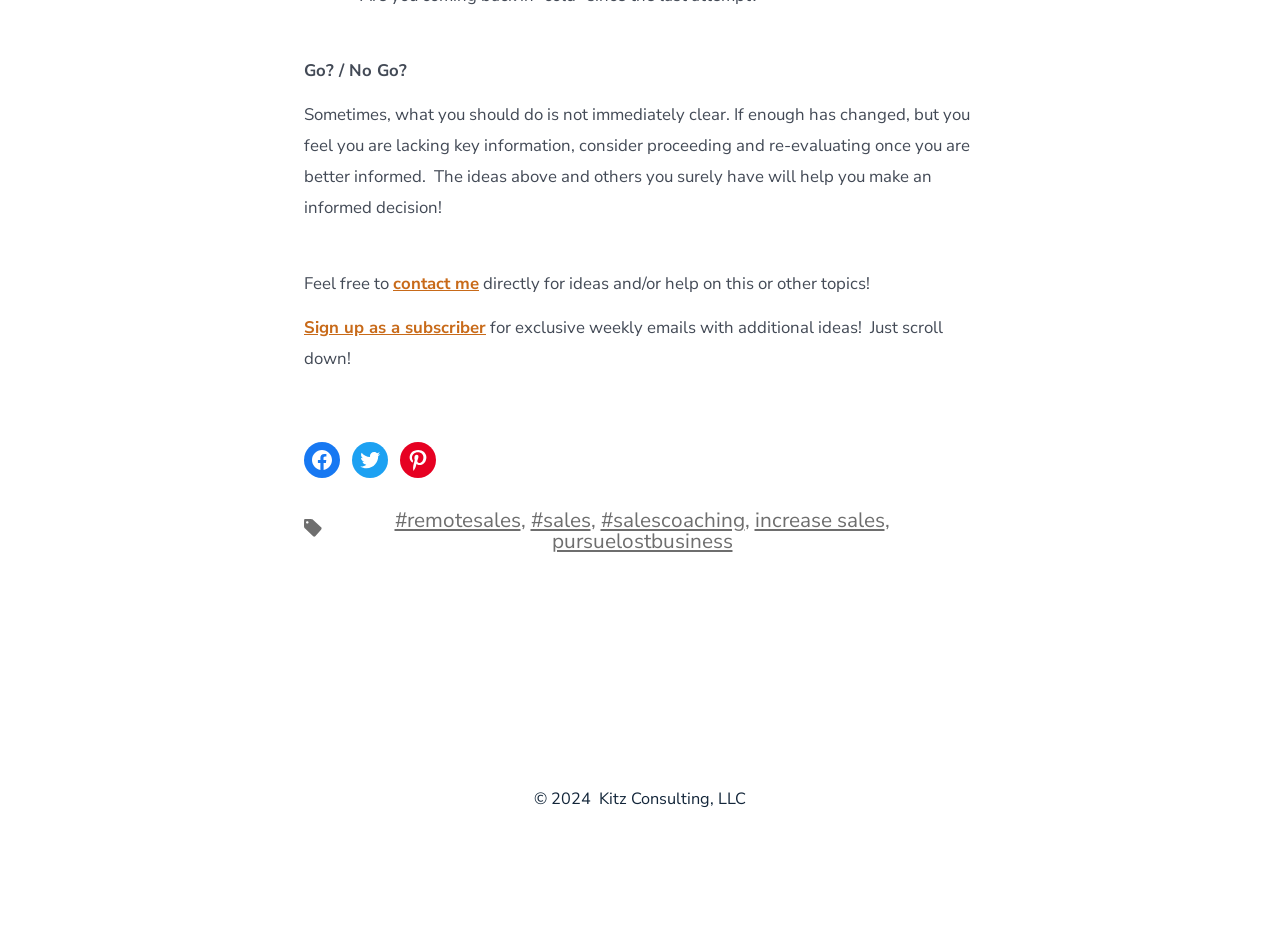What is the main topic of this webpage?
Answer with a single word or short phrase according to what you see in the image.

Decision making